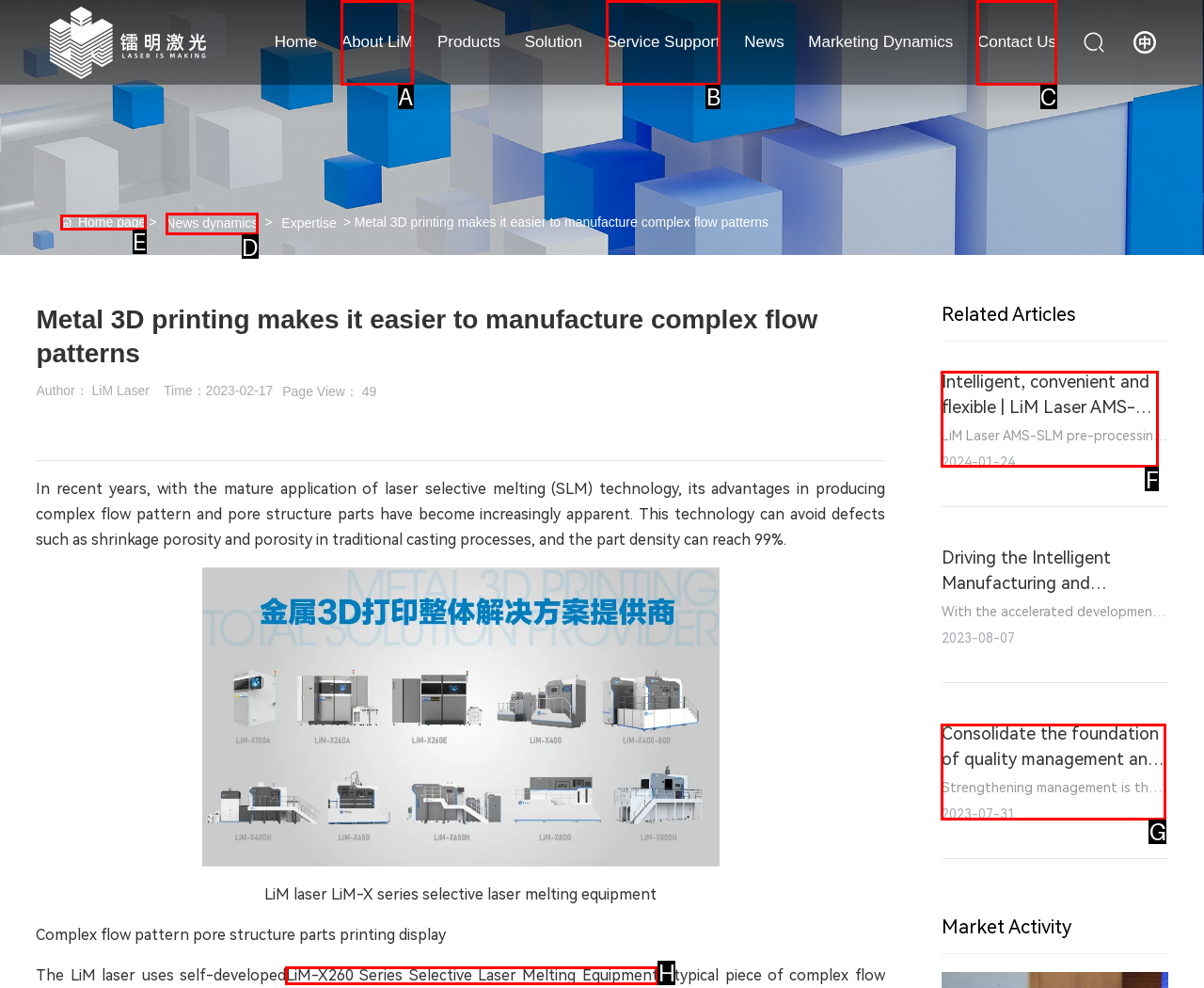Determine which UI element matches this description: News dynamics
Reply with the appropriate option's letter.

D